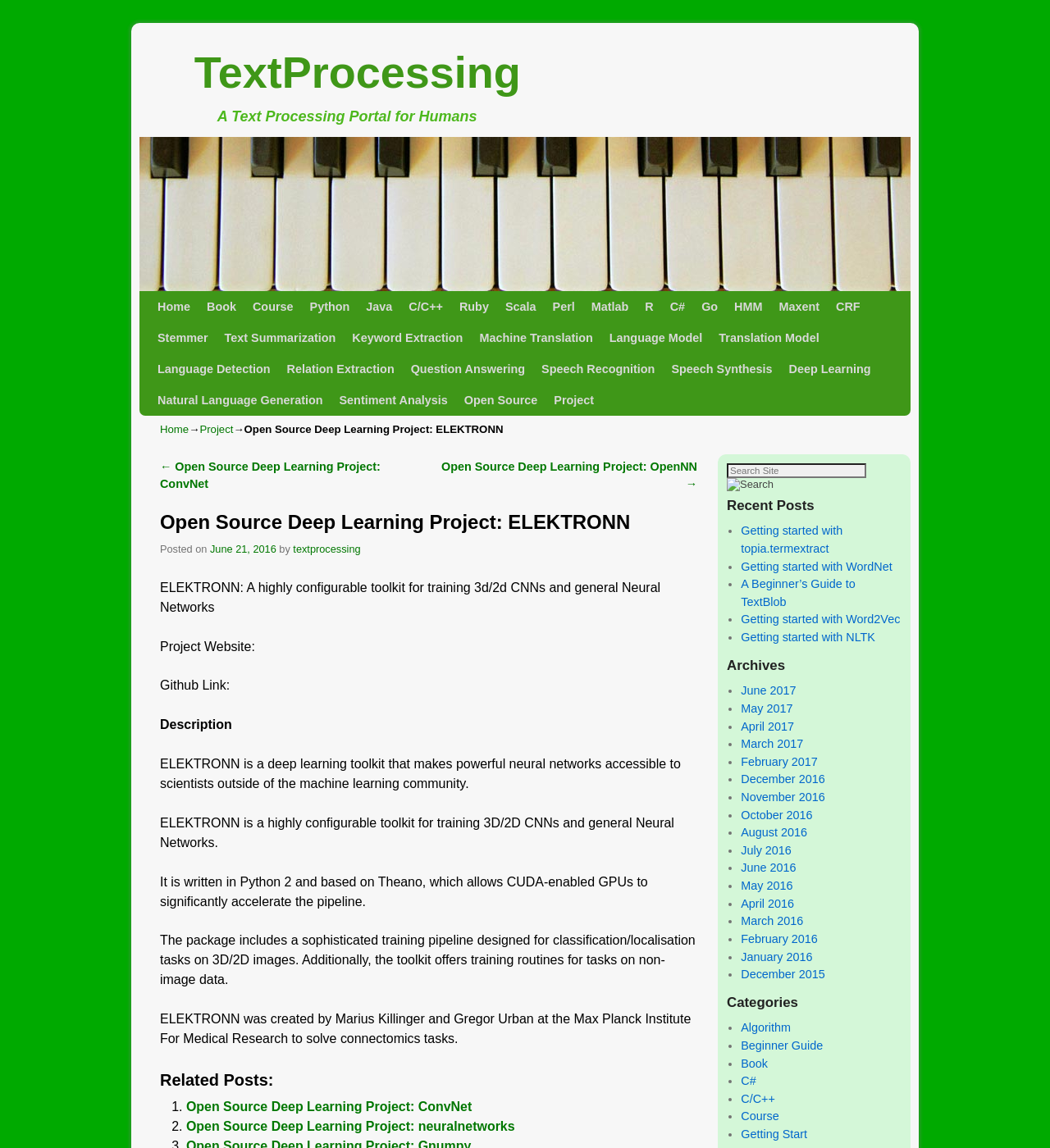Please provide a comprehensive response to the question below by analyzing the image: 
How many related posts are listed?

The webpage lists two related posts, 'Open Source Deep Learning Project: ConvNet' and 'Open Source Deep Learning Project: neuralnetworks', under the heading 'Related Posts'.